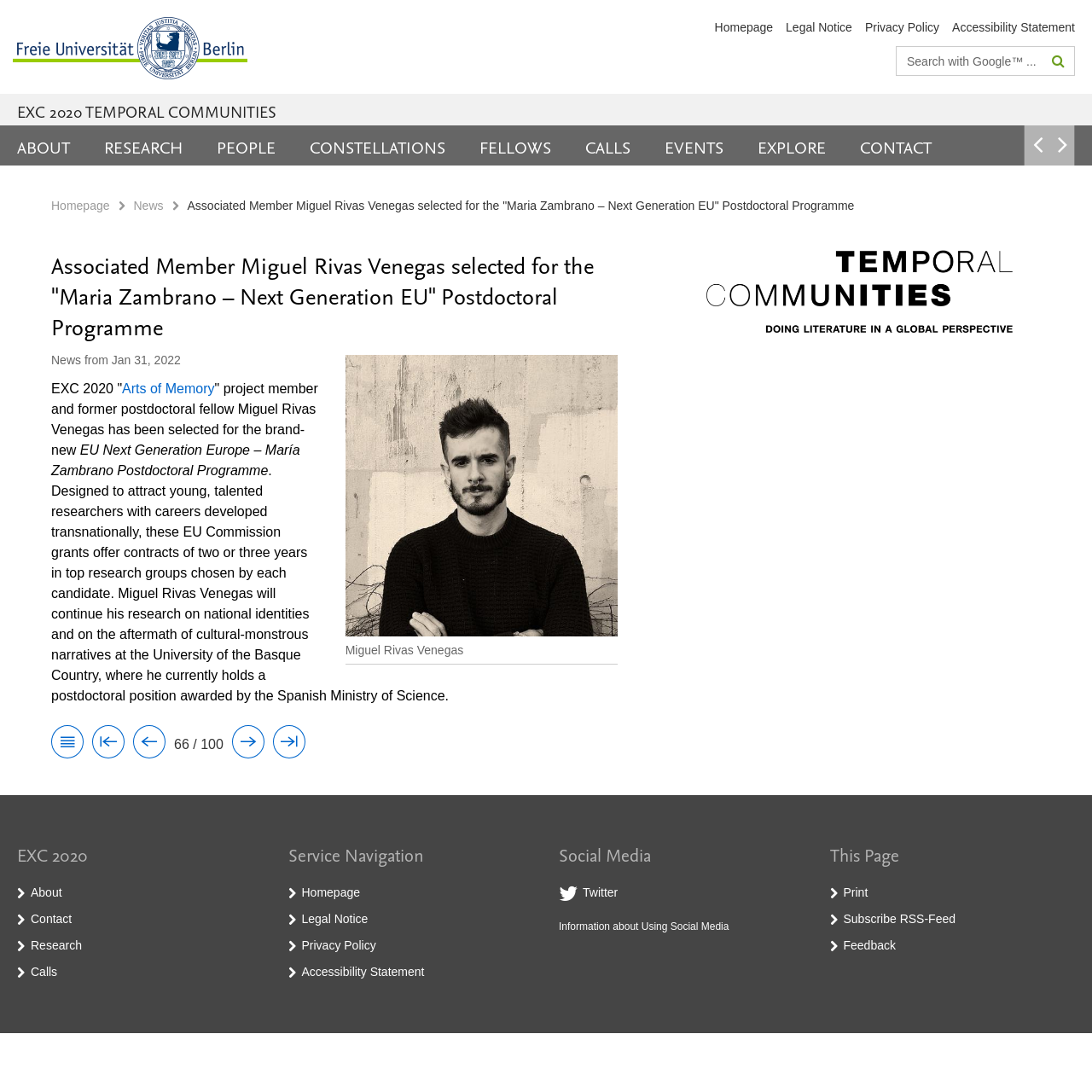Determine the bounding box coordinates for the UI element matching this description: "EXC 2020 Temporal Communities".

[0.016, 0.091, 0.253, 0.112]